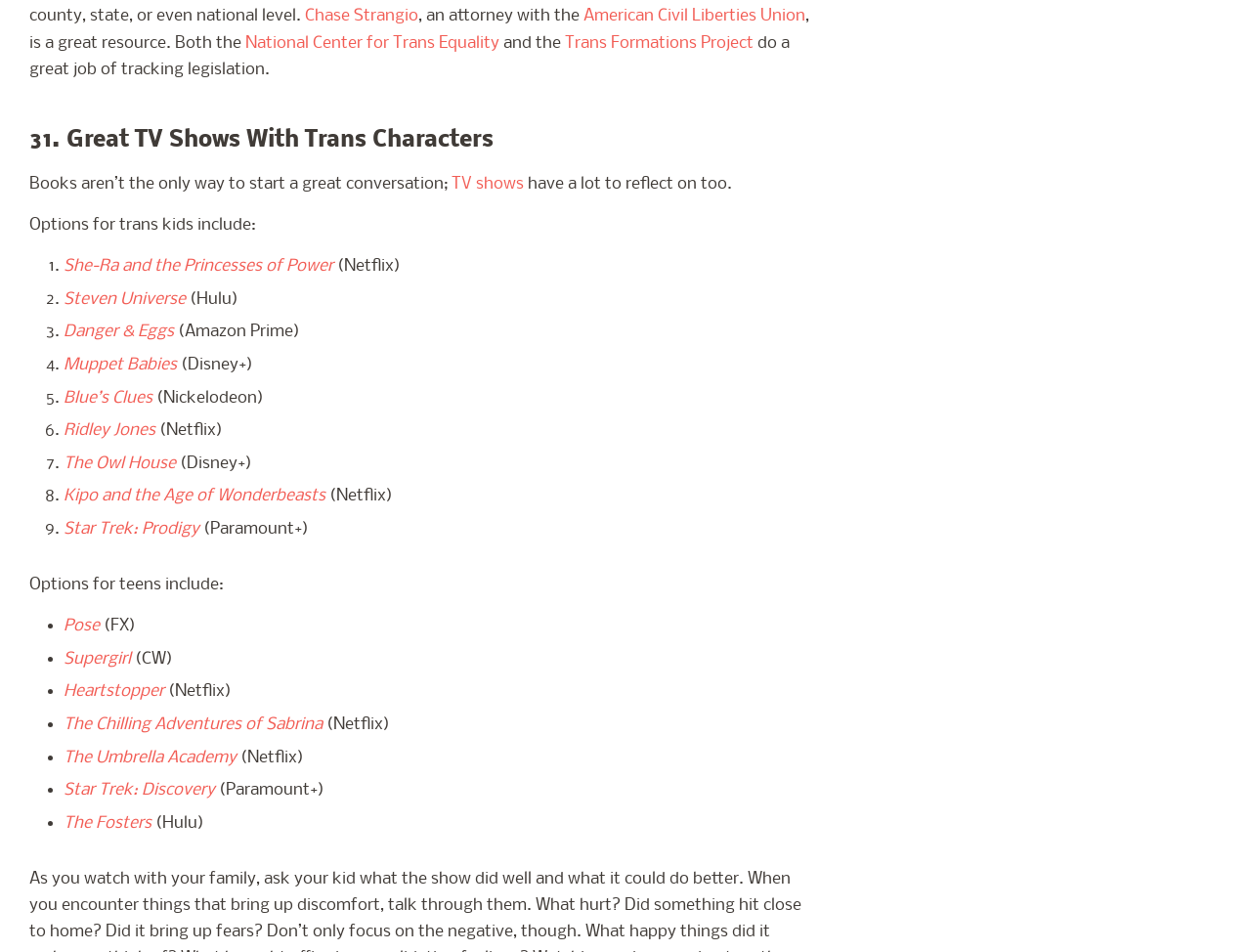Locate the bounding box coordinates of the UI element described by: "Chase Strangio". The bounding box coordinates should consist of four float numbers between 0 and 1, i.e., [left, top, right, bottom].

[0.244, 0.008, 0.334, 0.027]